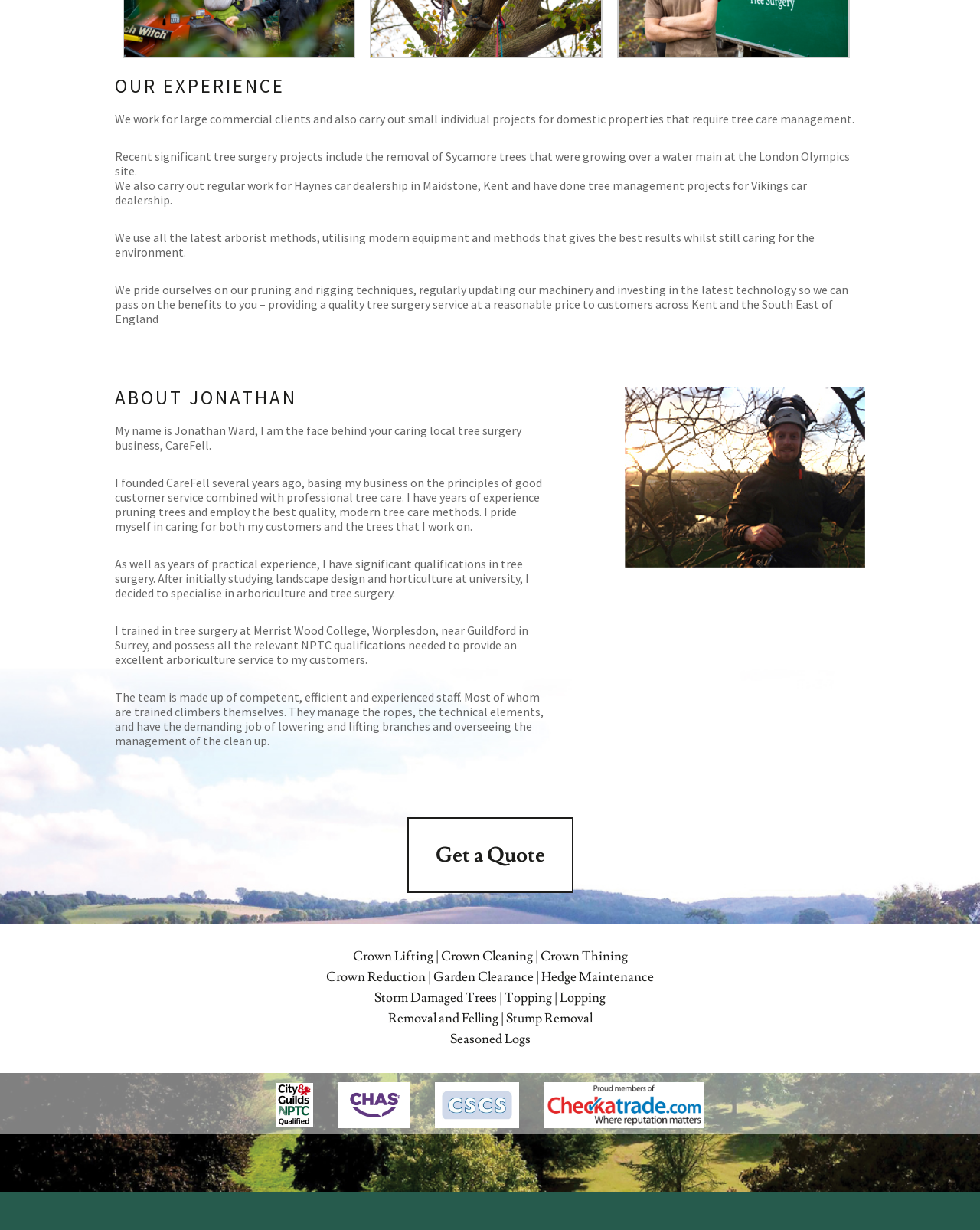Given the element description "Get a Quote" in the screenshot, predict the bounding box coordinates of that UI element.

[0.415, 0.664, 0.585, 0.726]